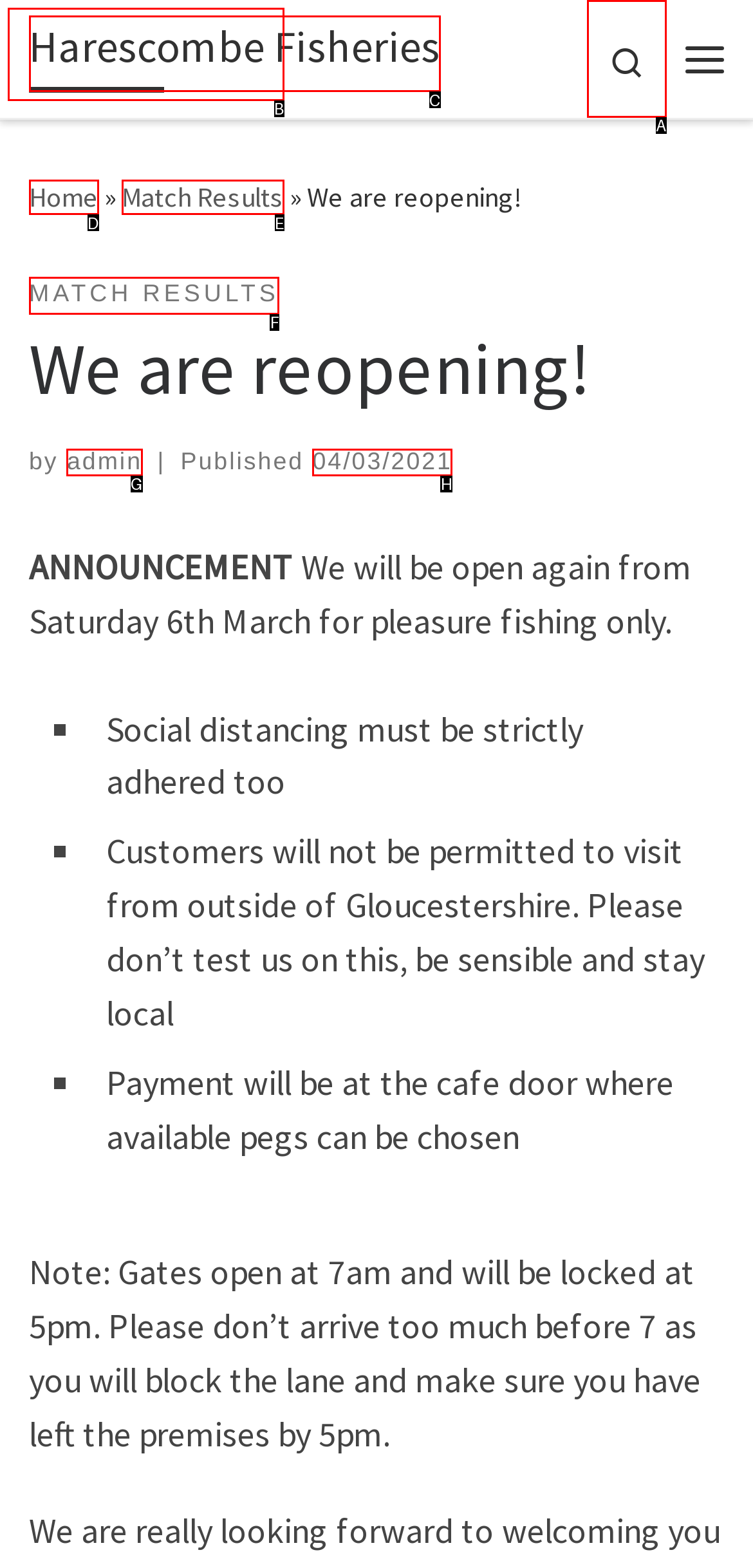Pick the HTML element that corresponds to the description: 04/03/2021
Answer with the letter of the correct option from the given choices directly.

H